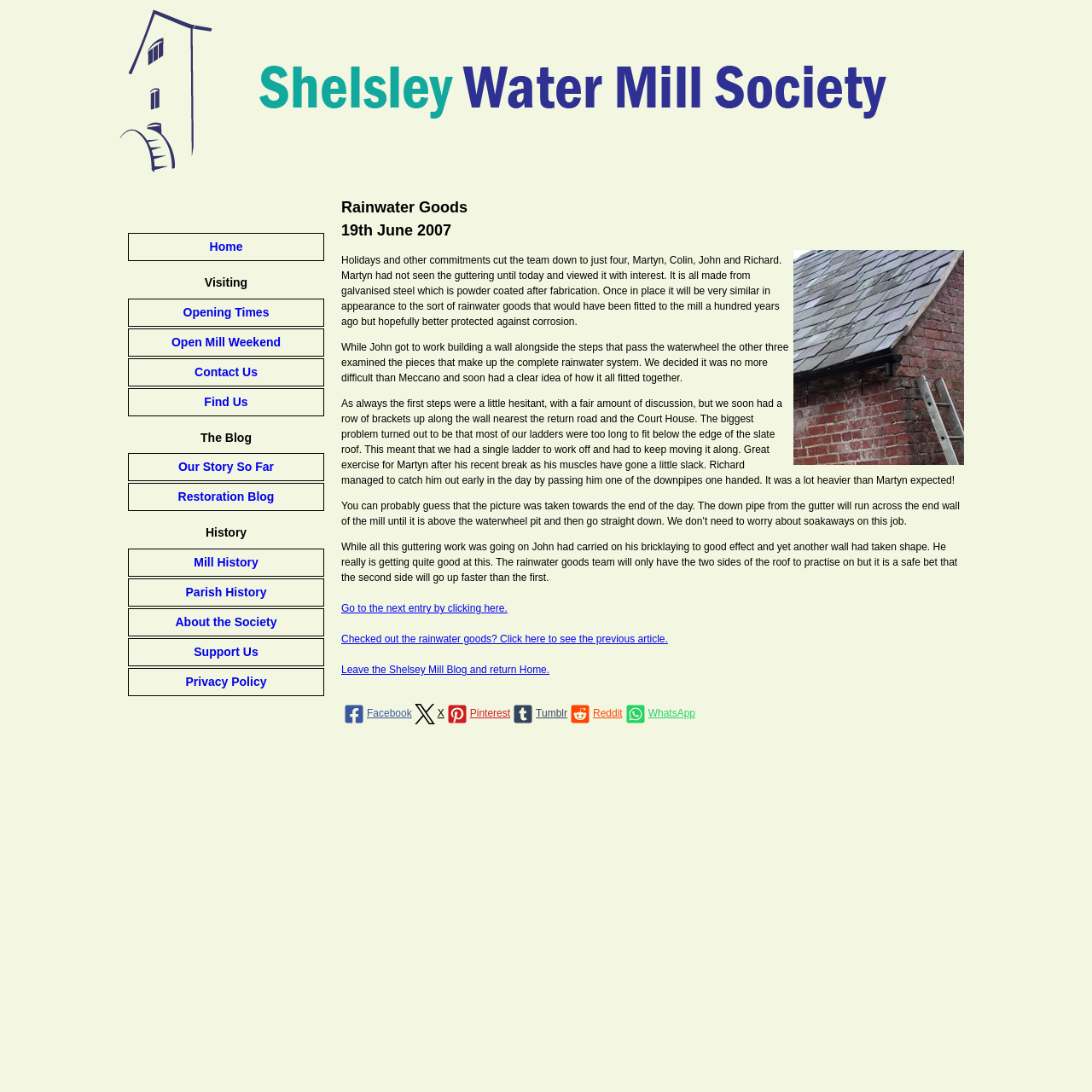What is John doing while the others work on the rainwater goods?
Refer to the image and give a detailed answer to the query.

The text states 'While John got to work building a wall alongside the steps that pass the waterwheel the other three examined the pieces that make up the complete rainwater system.' This indicates that John is building a wall while the others work on the rainwater goods.